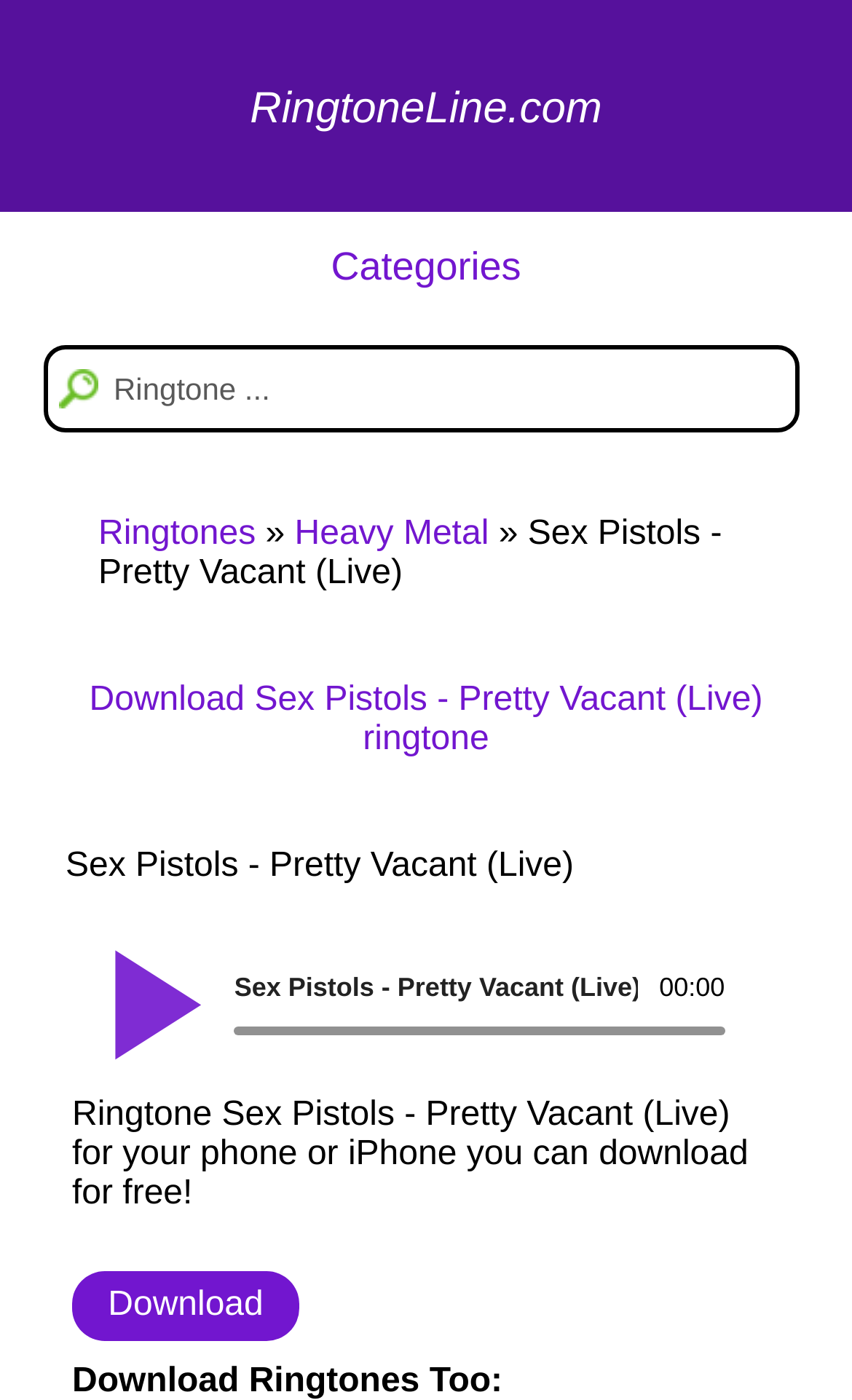Please determine the bounding box coordinates of the section I need to click to accomplish this instruction: "Visit Heavy Metal category".

[0.346, 0.368, 0.574, 0.395]